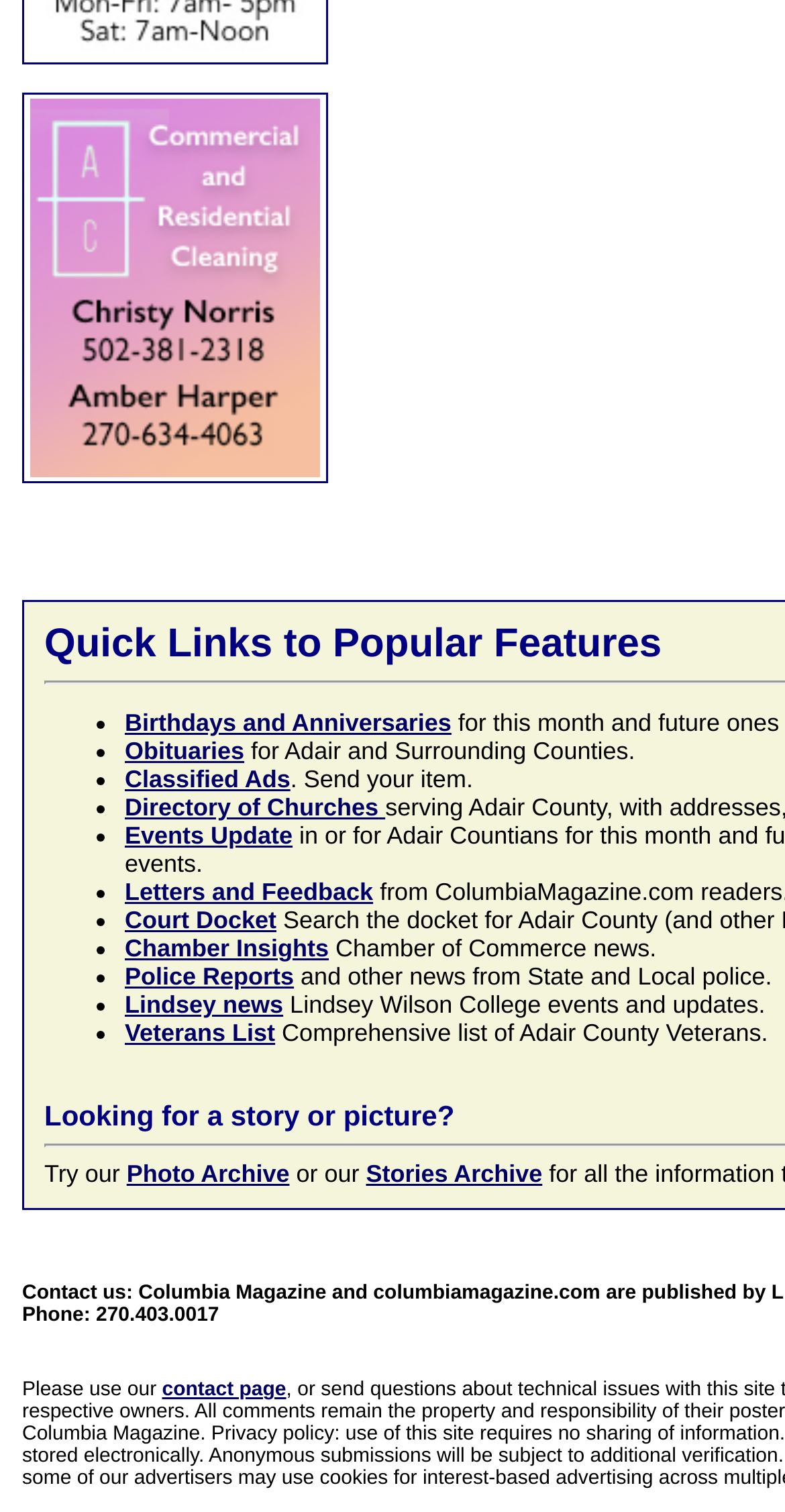What is the 'Chamber Insights' link about?
Provide a one-word or short-phrase answer based on the image.

Chamber of Commerce news